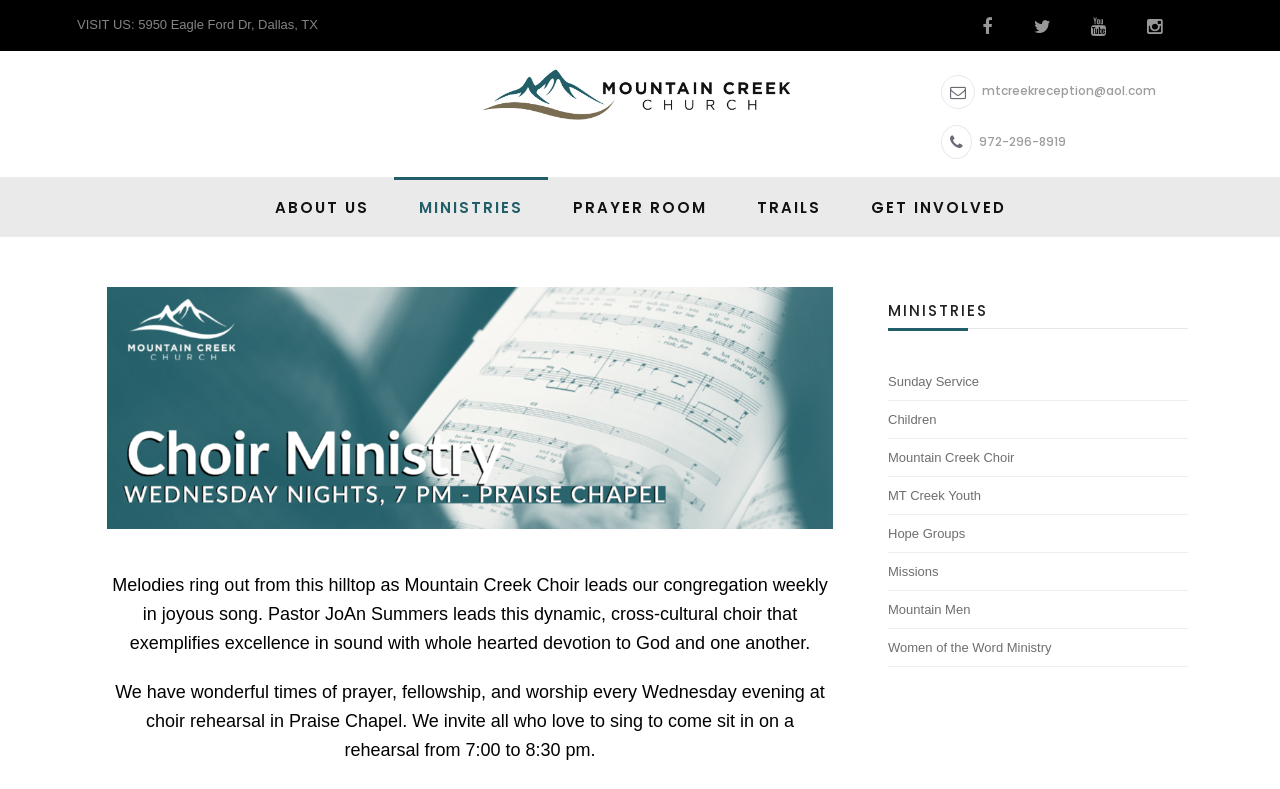Find the coordinates for the bounding box of the element with this description: "Hope Groups".

[0.694, 0.657, 0.758, 0.696]